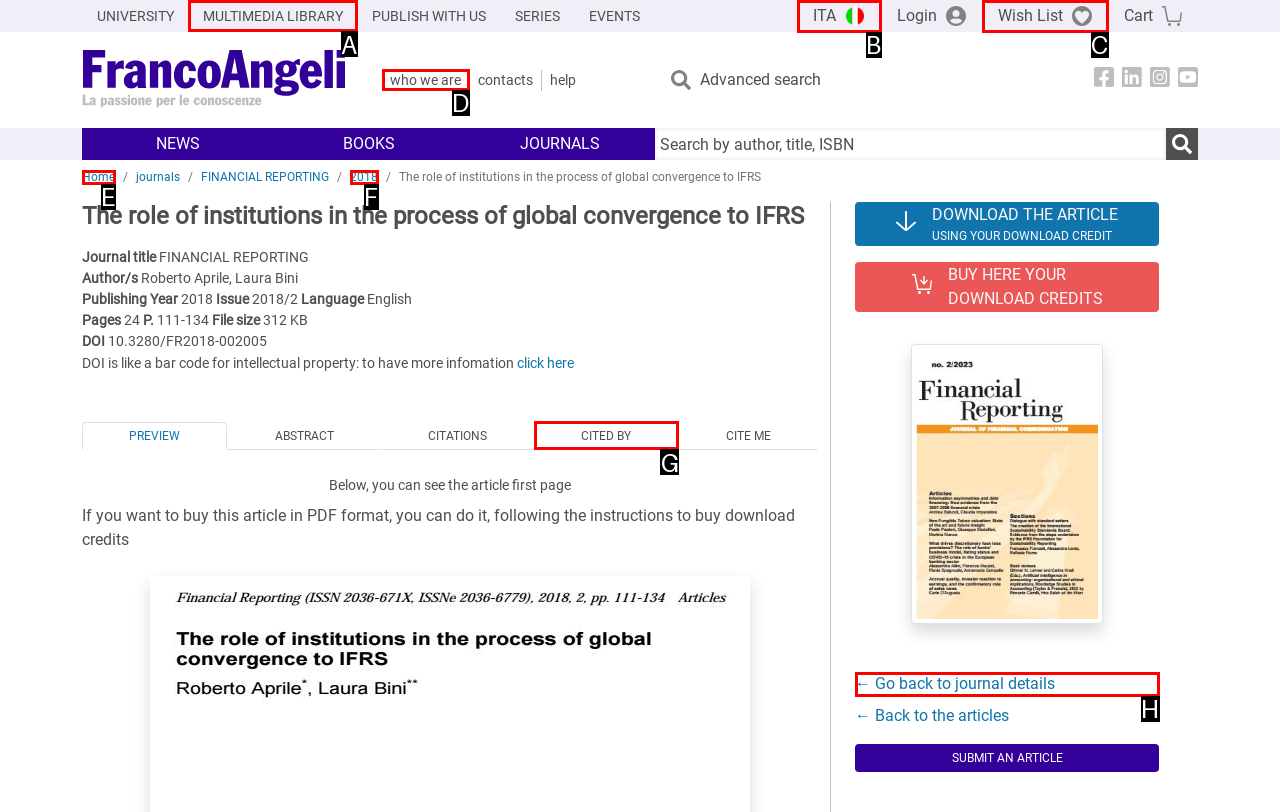Tell me which one HTML element I should click to complete the following task: Go to the multimedia library Answer with the option's letter from the given choices directly.

A